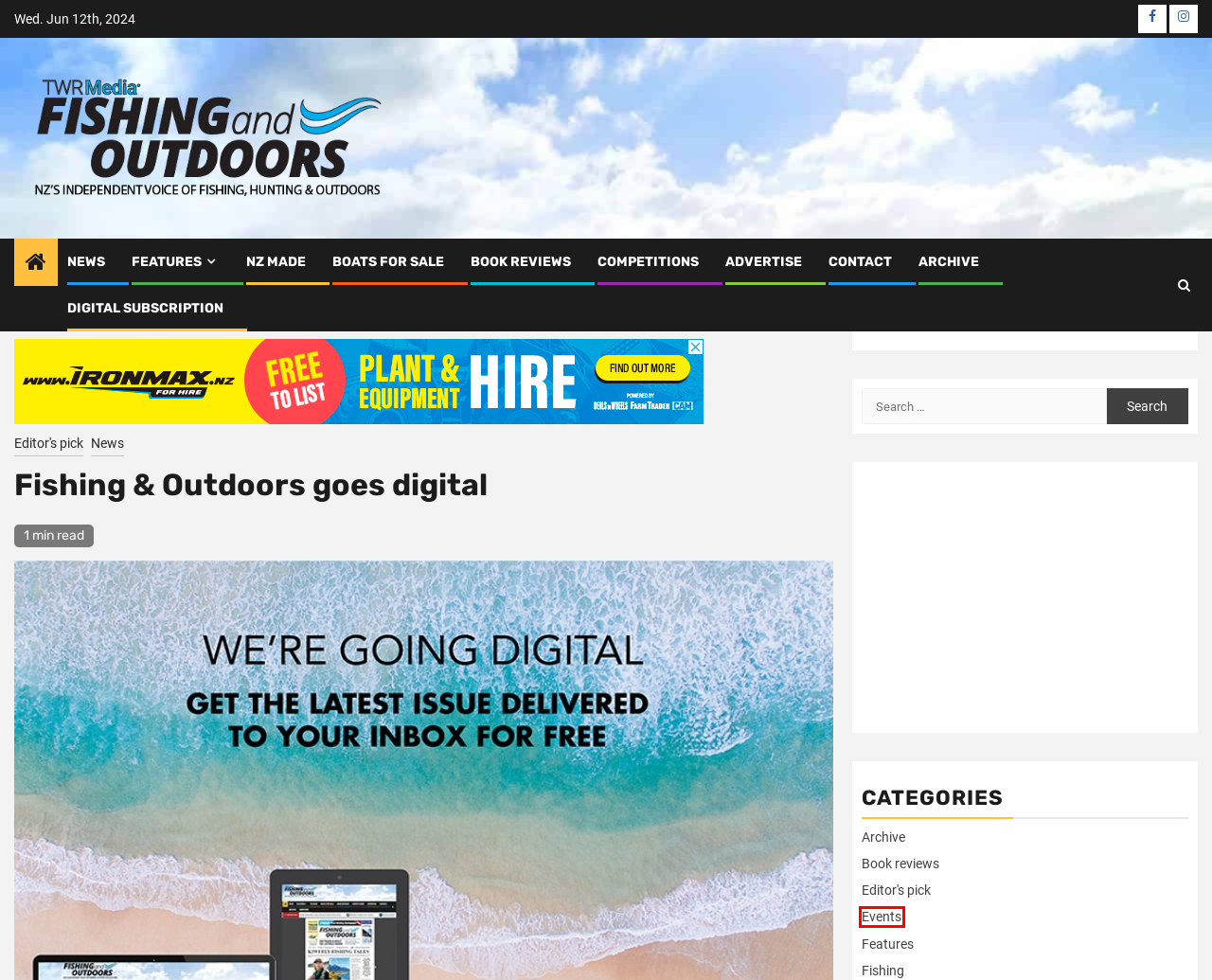You are provided with a screenshot of a webpage where a red rectangle bounding box surrounds an element. Choose the description that best matches the new webpage after clicking the element in the red bounding box. Here are the choices:
A. Archive | New
B. News | New
C. Events | New
D. Competition corner | New
E. Fishing and Outdoors
F. Book reviews | New
G. Features | New
H. Editor's pick | New

C